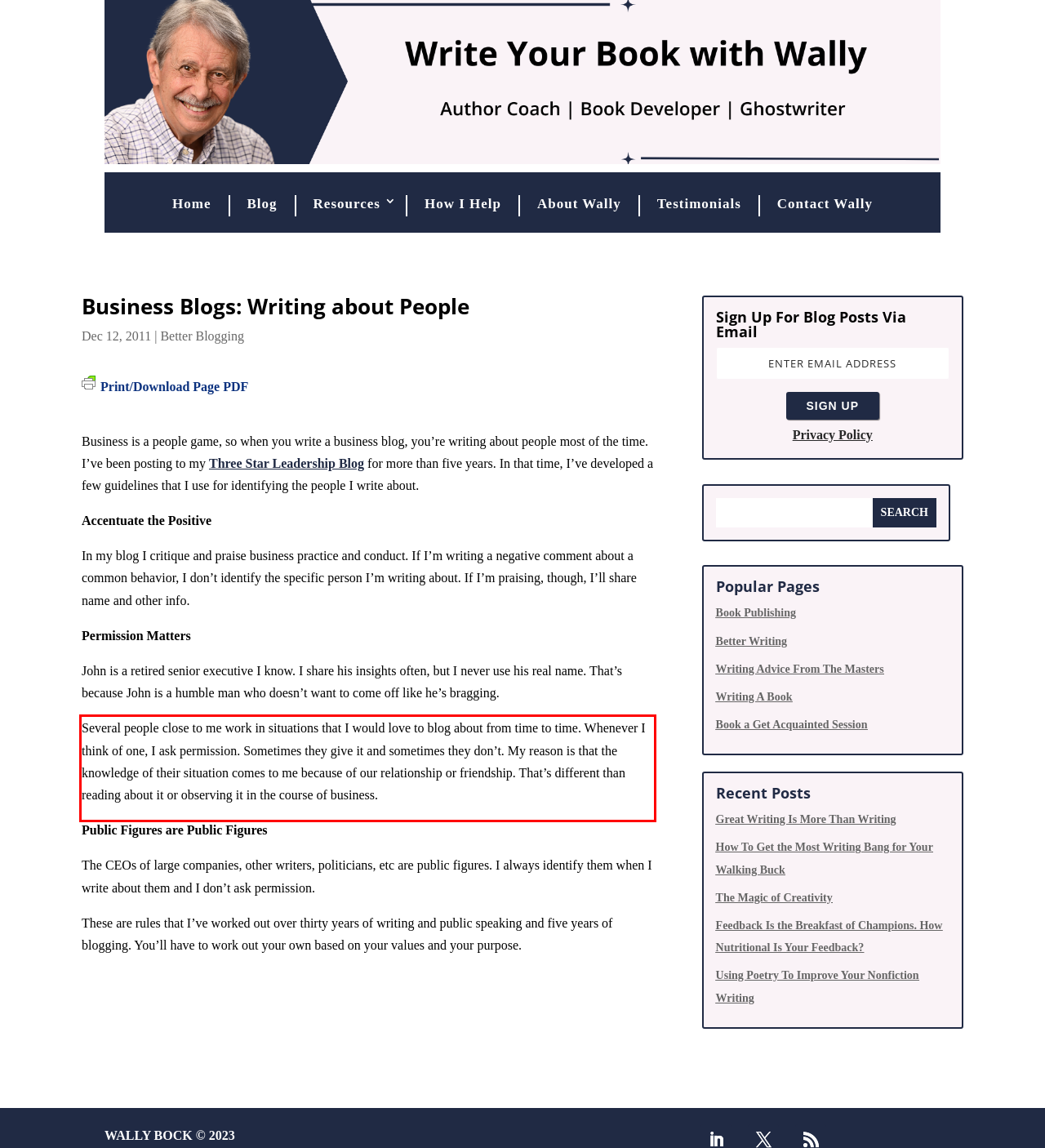Analyze the screenshot of the webpage and extract the text from the UI element that is inside the red bounding box.

Several people close to me work in situations that I would love to blog about from time to time. Whenever I think of one, I ask permission. Sometimes they give it and sometimes they don’t. My reason is that the knowledge of their situation comes to me because of our relationship or friendship. That’s different than reading about it or observing it in the course of business.